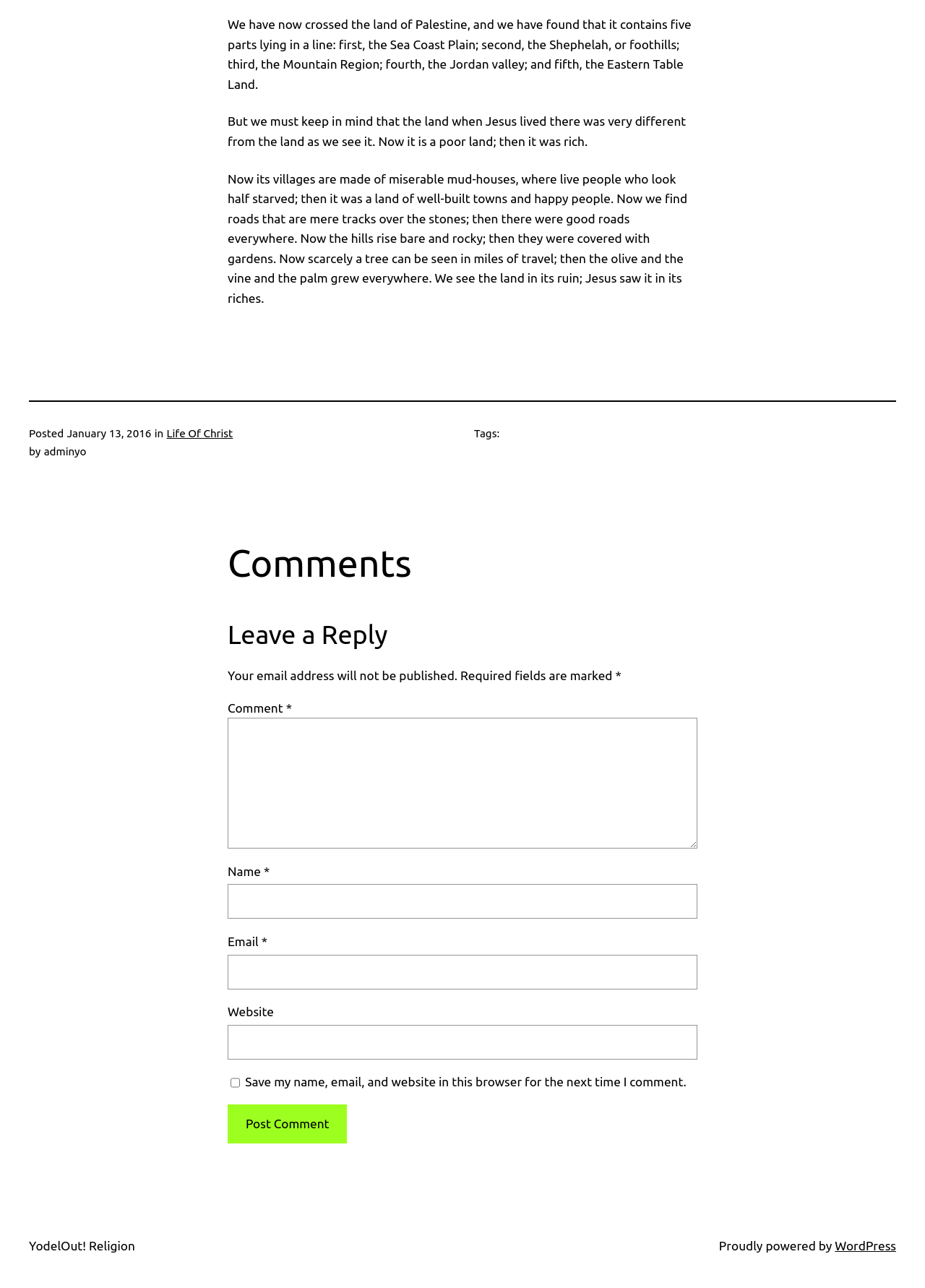Locate the bounding box coordinates of the item that should be clicked to fulfill the instruction: "Click the 'Life Of Christ' link".

[0.18, 0.332, 0.252, 0.341]